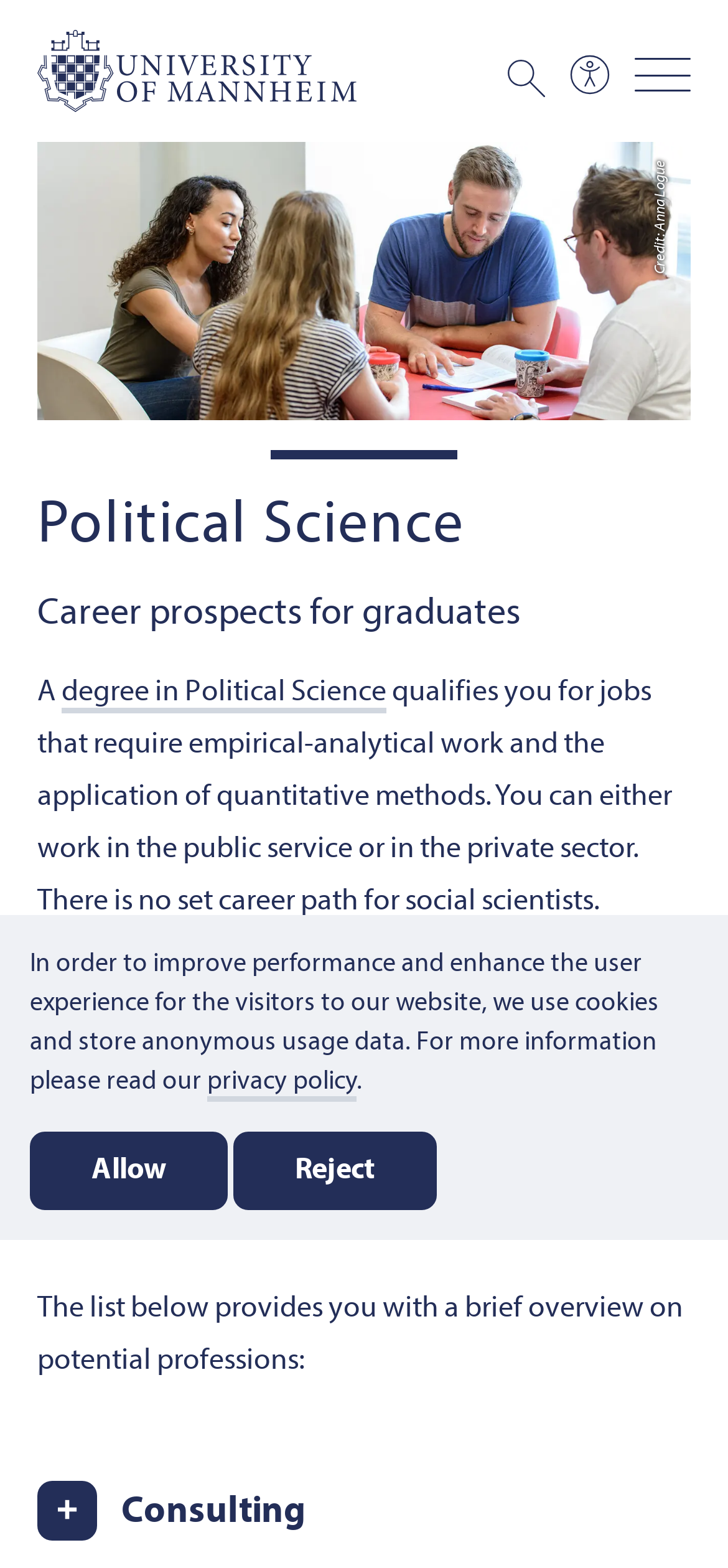Please determine the bounding box coordinates for the element with the description: "degree in Political Science".

[0.085, 0.433, 0.531, 0.455]